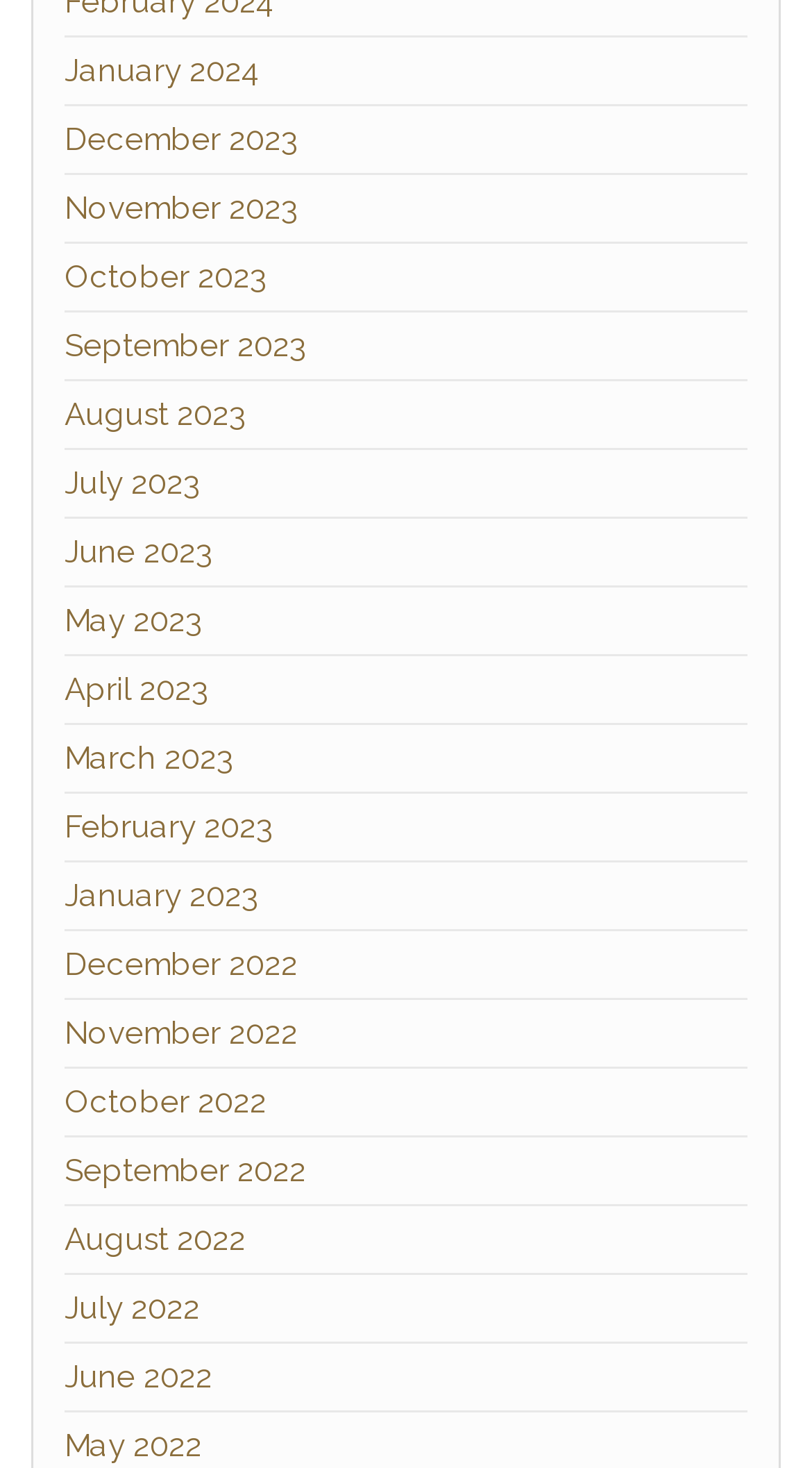Please identify the bounding box coordinates of the area that needs to be clicked to fulfill the following instruction: "access September 2023."

[0.079, 0.223, 0.377, 0.248]